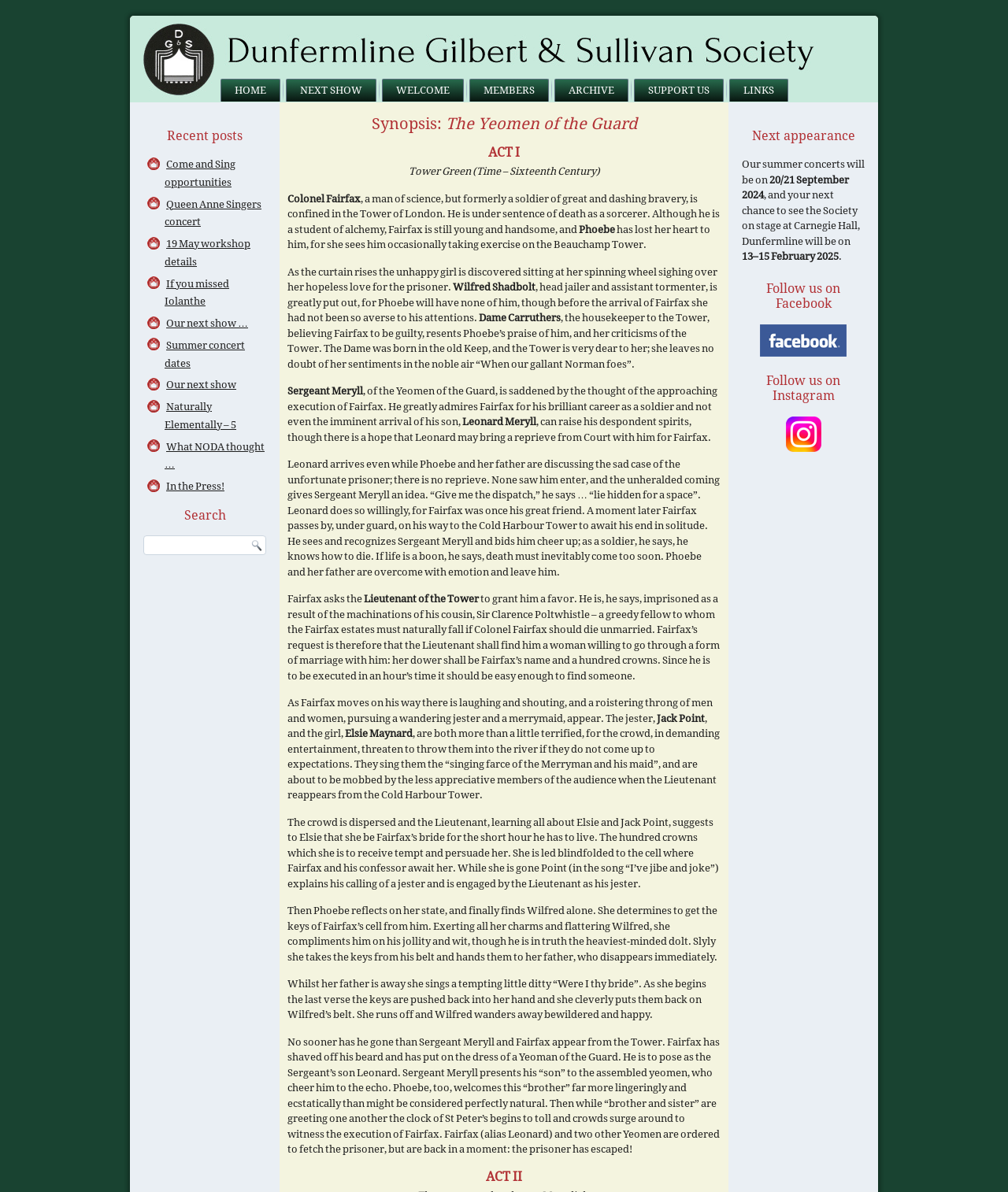What is the name of the jester?
We need a detailed and exhaustive answer to the question. Please elaborate.

I searched for the text element with the name of the jester and found it, which is 'Jack Point'. This is the name of the jester mentioned in the synopsis.